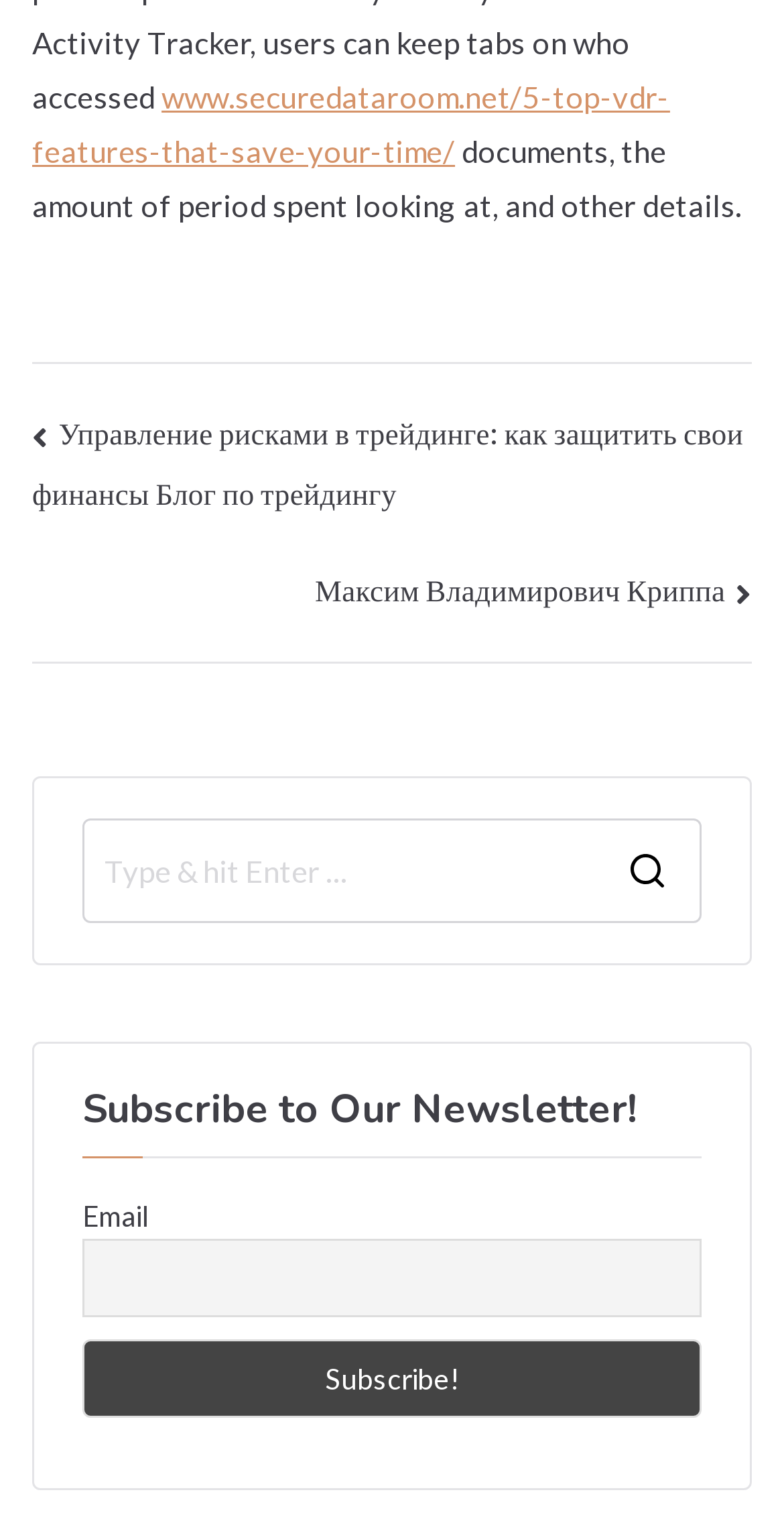How many links are in the navigation section?
Please ensure your answer is as detailed and informative as possible.

By examining the navigation section, I found two links: 'Post navigation' and 'Управление рисками в трейдинге: как защитить свои финансы Блог по трейдингу'.